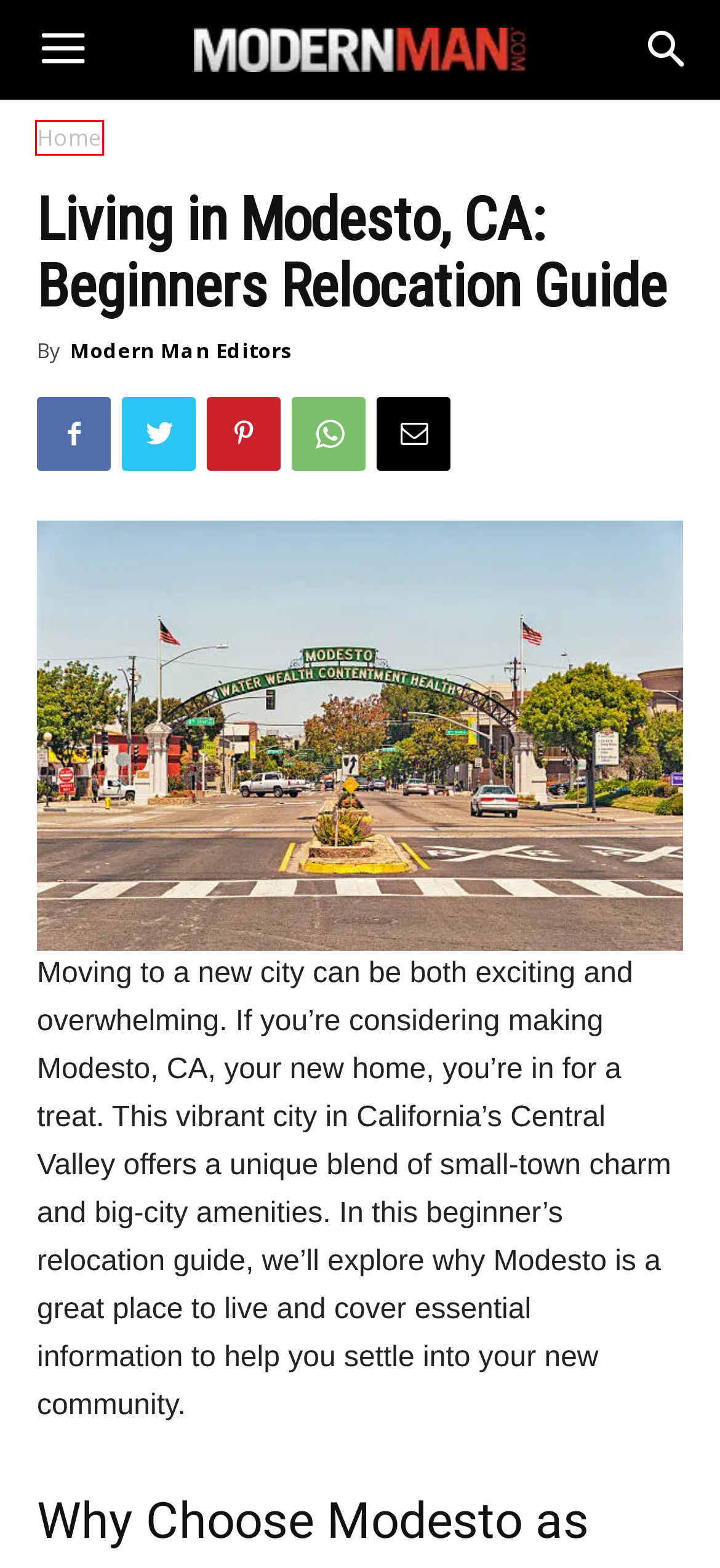You have a screenshot of a webpage with a red bounding box around an element. Choose the best matching webpage description that would appear after clicking the highlighted element. Here are the candidates:
A. relocation Archives - Modern Man
B. Modern Man | Mens Style, Gadgets, Dating Advice, Grooming, Money, and Humor | ModernMan.com
C. Modern Man Editors, Author at Modern Man
D. Health & Grooming Archives - Modern Man
E. location Archives - Modern Man
F. Nutrition Archives - Modern Man
G. Outdoor Archives - Modern Man
H. Body Archives - Modern Man

B